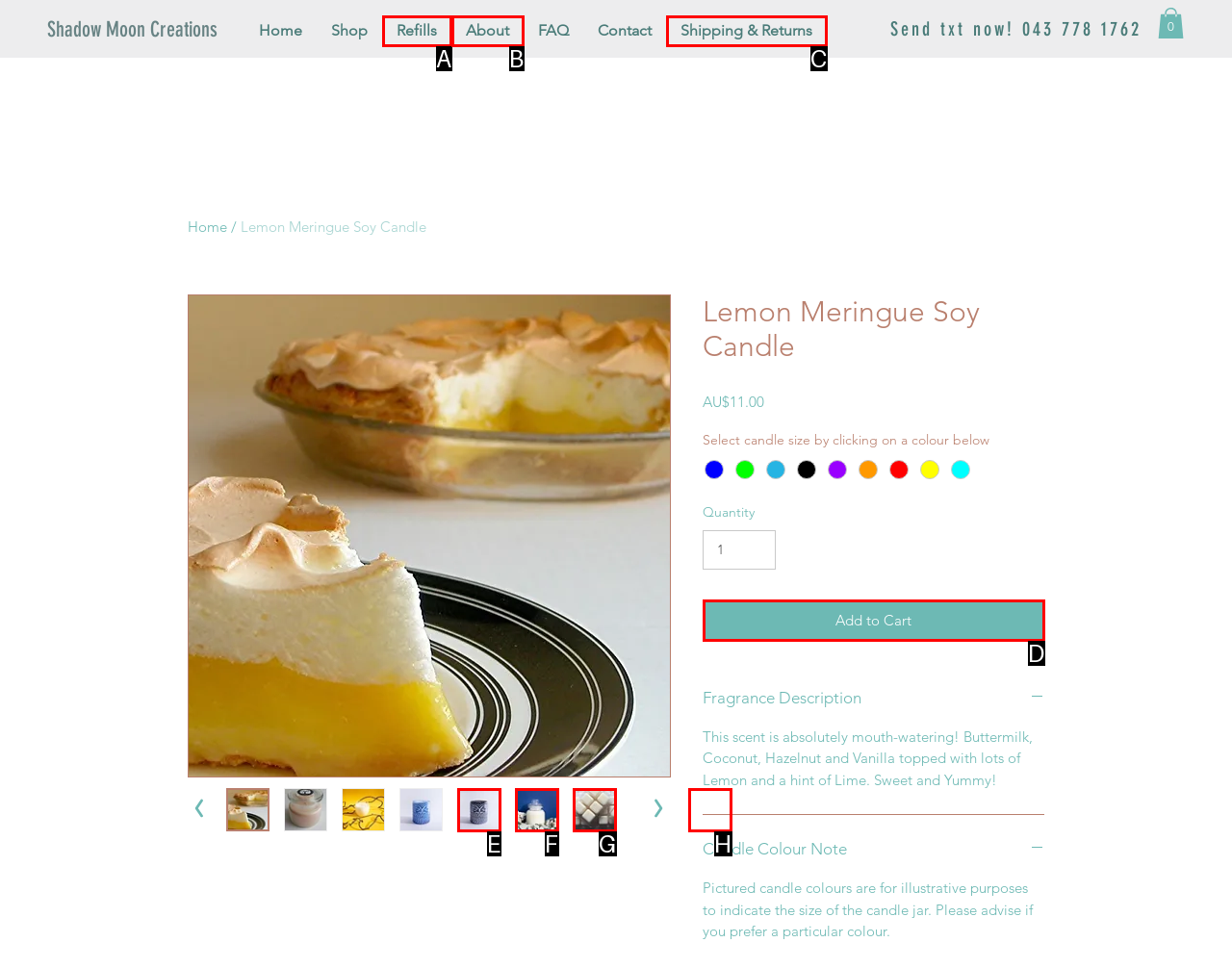Find the UI element described as: Add to Cart
Reply with the letter of the appropriate option.

D